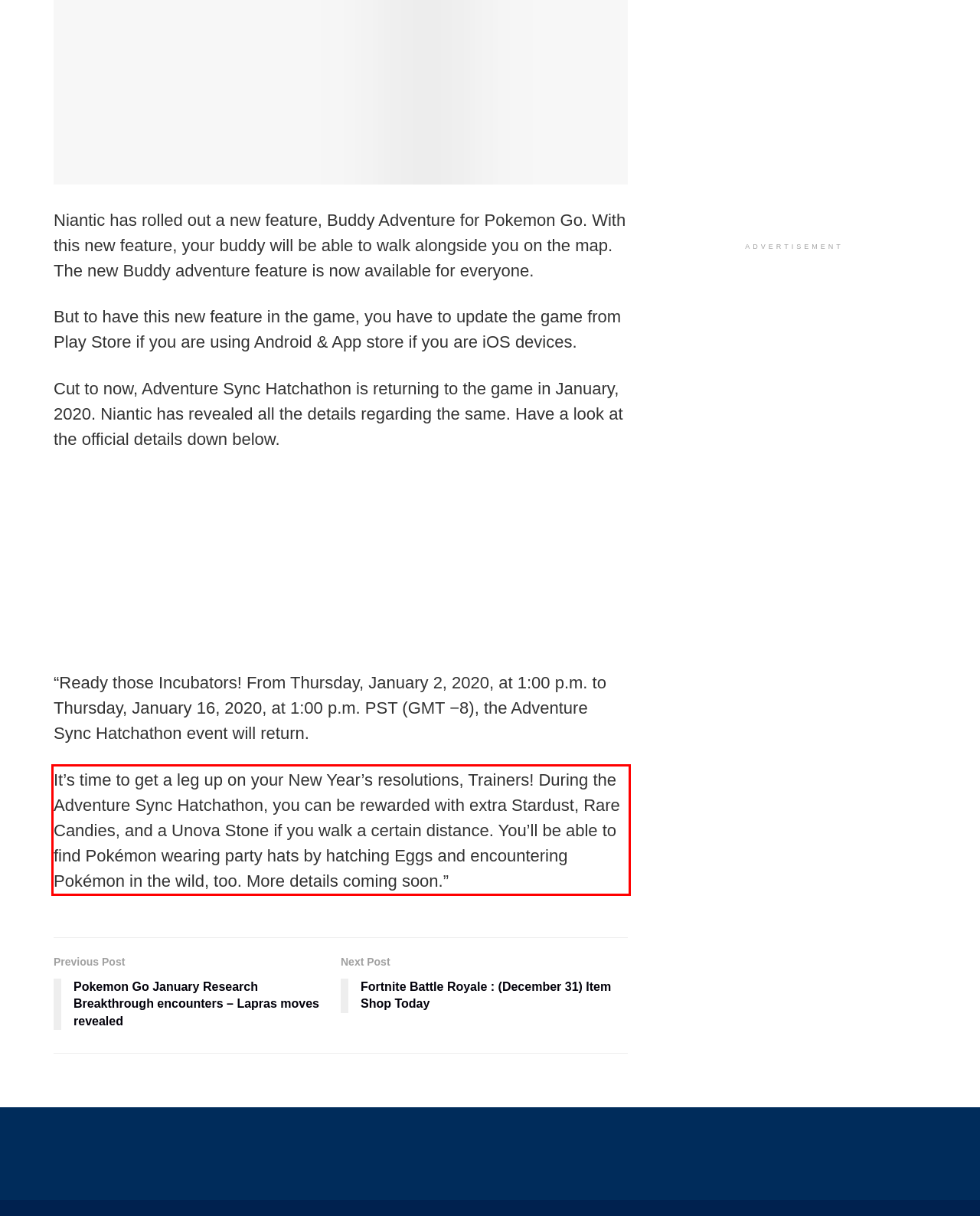You are given a screenshot of a webpage with a UI element highlighted by a red bounding box. Please perform OCR on the text content within this red bounding box.

It’s time to get a leg up on your New Year’s resolutions, Trainers! During the Adventure Sync Hatchathon, you can be rewarded with extra Stardust, Rare Candies, and a Unova Stone if you walk a certain distance. You’ll be able to find Pokémon wearing party hats by hatching Eggs and encountering Pokémon in the wild, too. More details coming soon.”